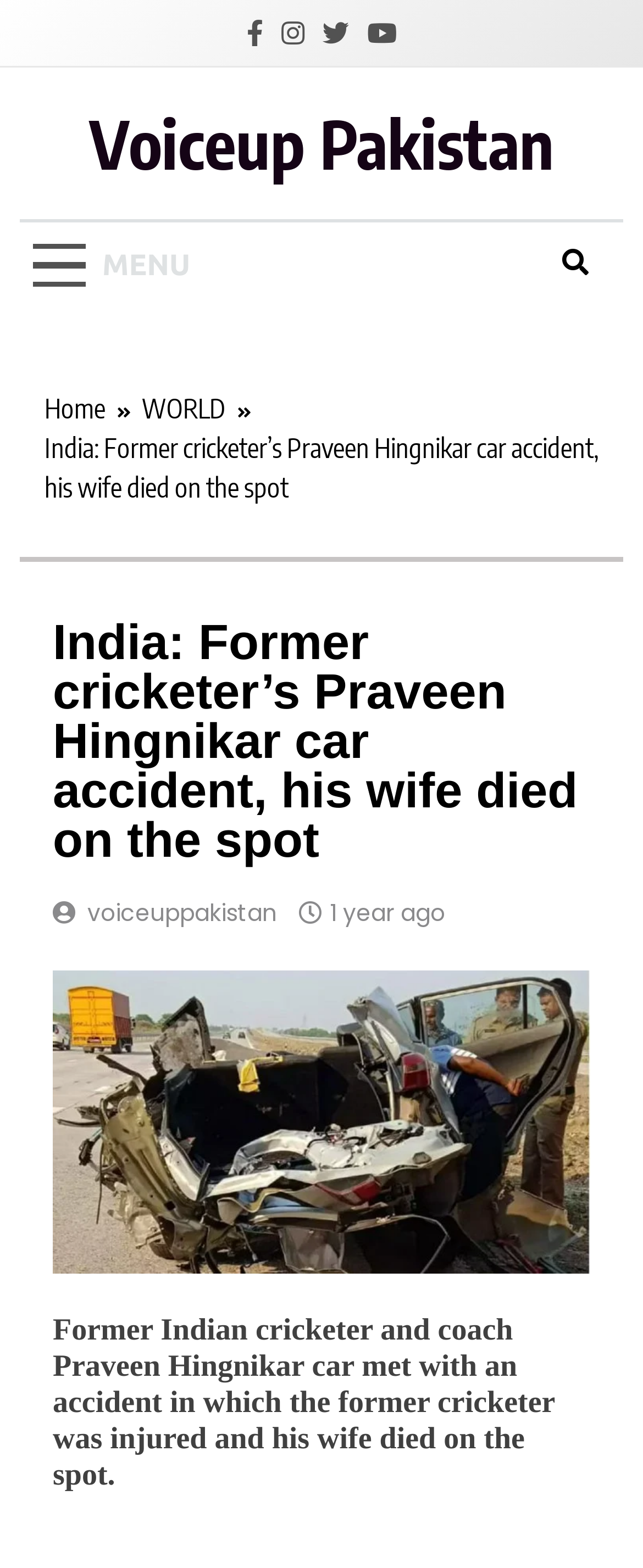Identify the main title of the webpage and generate its text content.

India: Former cricketer’s Praveen Hingnikar car accident, his wife died on the spot